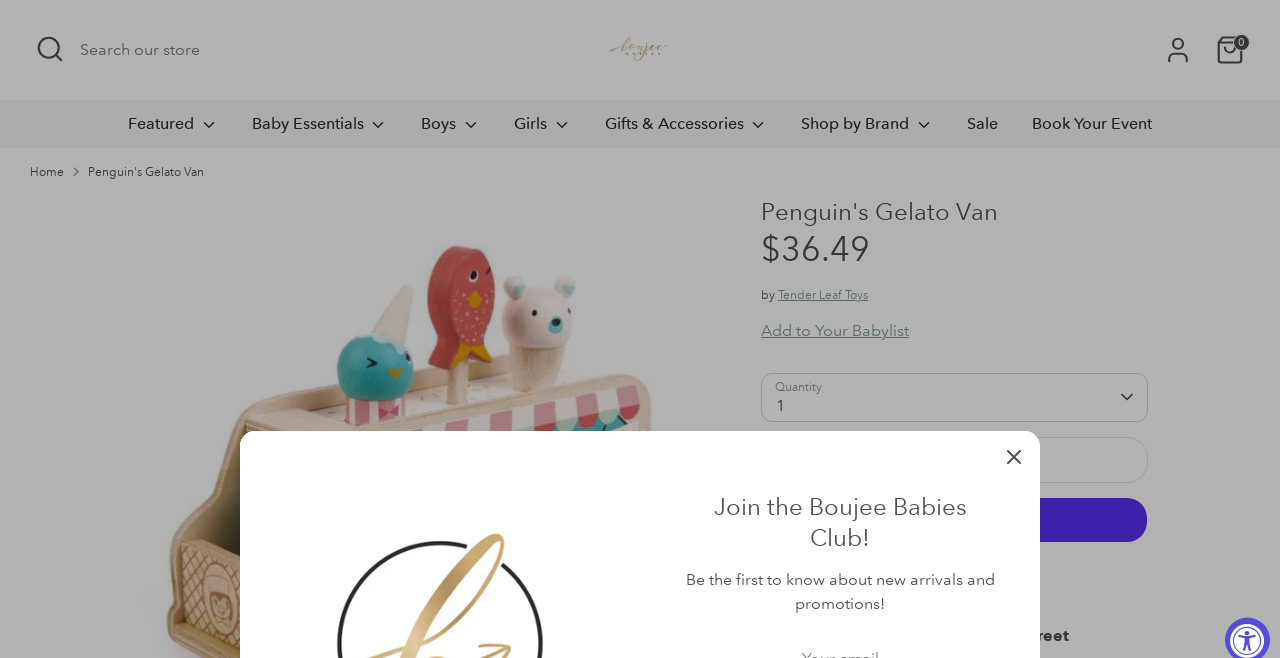Convey a detailed summary of the webpage, mentioning all key elements.

This webpage is an e-commerce product page for "Penguin's Gelato Van" from the online store "Boujee Babies". At the top left, there is a search bar with a button labeled "Open Search" and a placeholder text "Search our store". Next to it, there is a link to the account section and a cart icon with a number "0" indicating no items in the cart.

The main navigation menu is located at the top center, featuring links to various categories such as "Featured", "Baby Essentials", "Boys", "Girls", "Gifts & Accessories", "Shop by Brand", and "Sale". There is also a link to "Book Your Event" and a "More links" dropdown menu.

Below the navigation menu, there is a breadcrumb trail showing the current page's location in the site hierarchy, starting from the "Home" page and ending at the current product page.

The product information section is located at the center of the page, featuring a heading with the product name "Penguin's Gelato Van" and a price tag of "$36.49". Below the product name, there is a description of the product, including the manufacturer "Tender Leaf Toys". There are also buttons to "Add to Your Babylist" and to select the quantity of the product.

Further down, there are buttons to "Add to Cart", "Buy now with ShopPay", and "More payment options". The "Buy now with ShopPay" button features a small image of the ShopPay logo. Additionally, there is a section indicating that pickup is available at a specific location, "104 S. Main Street".

At the bottom of the page, there is a call-to-action to "Join the Boujee Babies Club!" with a heading and a brief description of the benefits of joining the club.